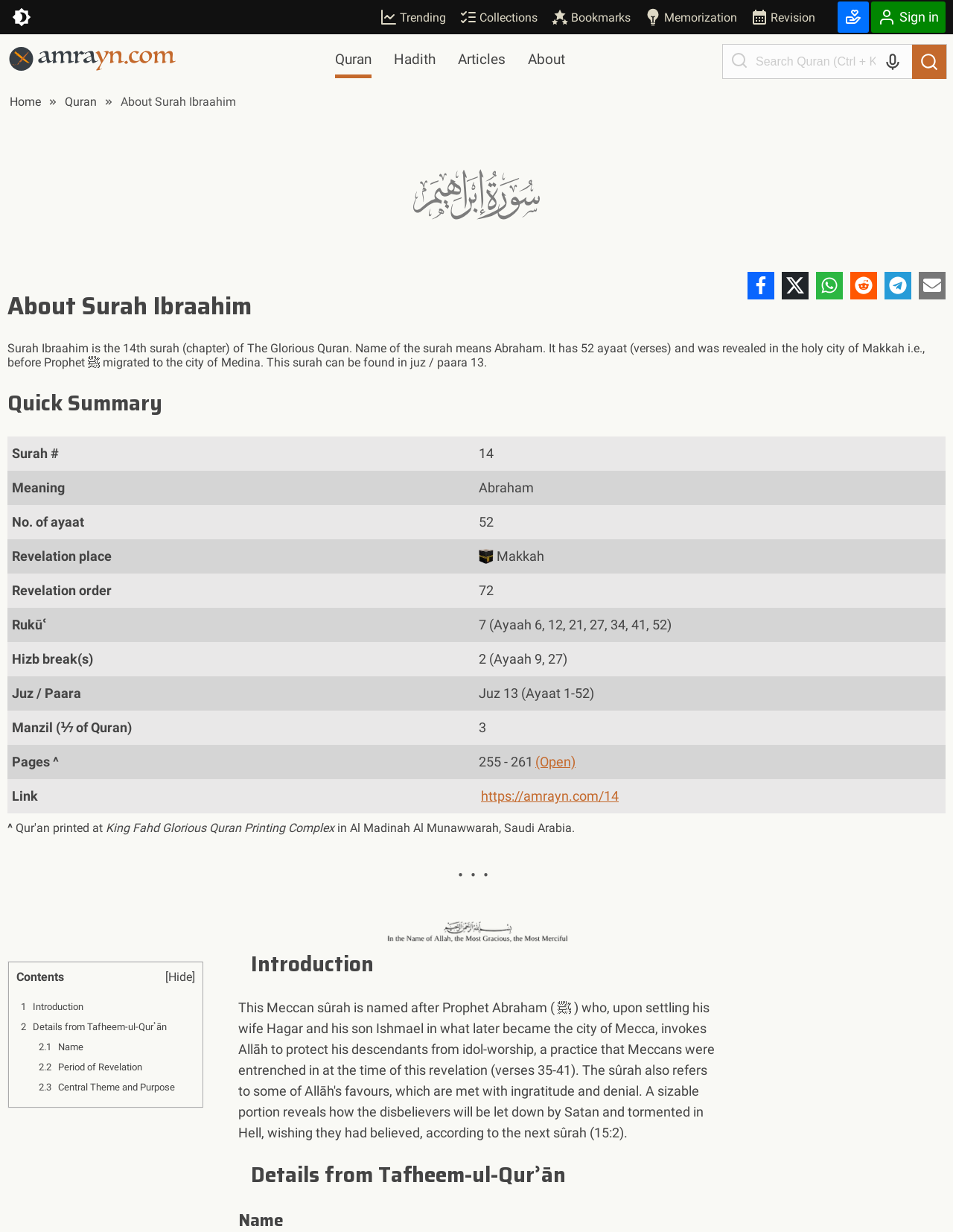What is the link to Surah Ibraahim on amrayn.com?
Provide a detailed answer to the question, using the image to inform your response.

The link to Surah Ibraahim on amrayn.com can be found in the 'Link' section, where it is written 'https://amrayn.com/14'.